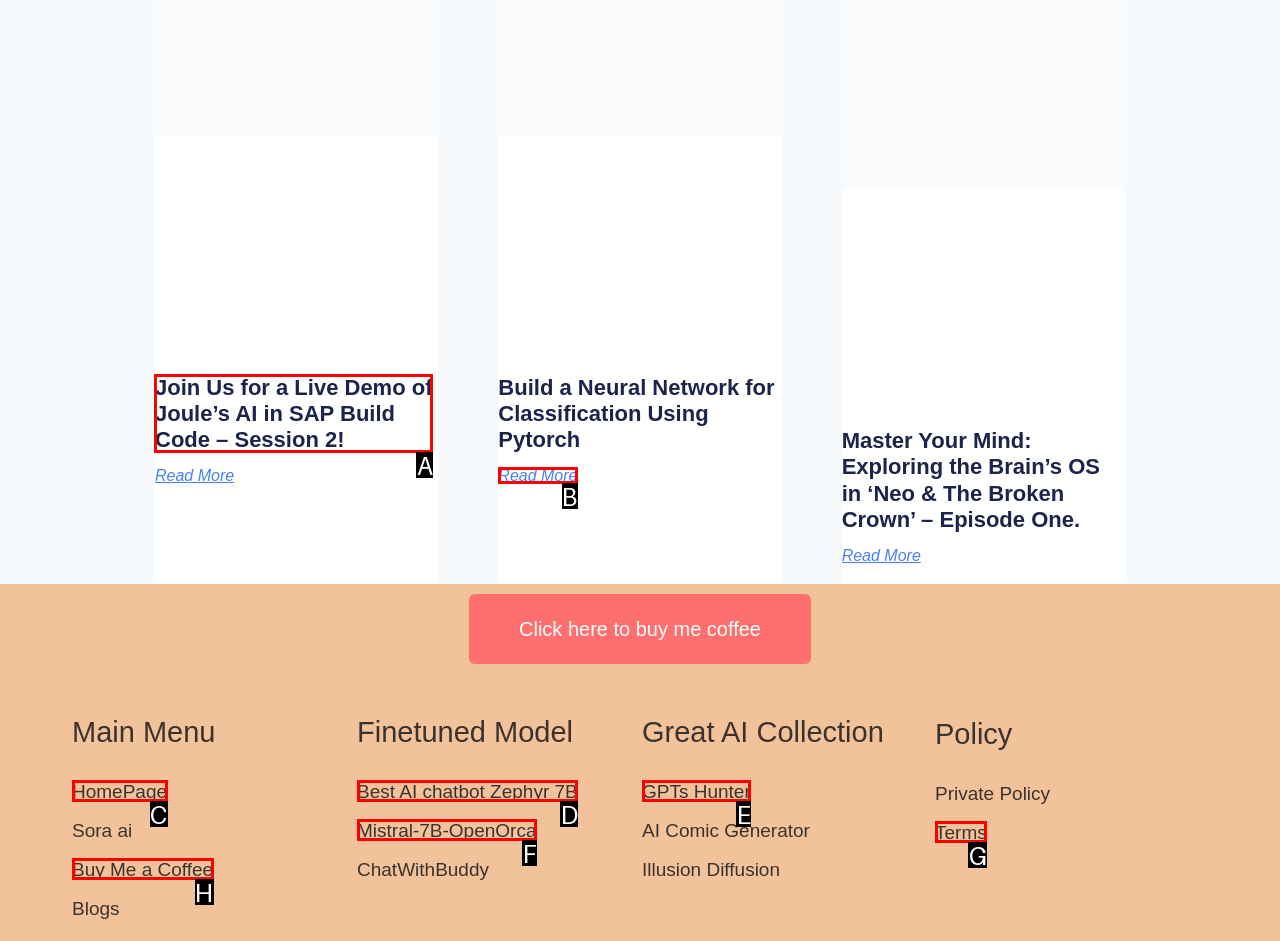Tell me which letter I should select to achieve the following goal: Join a live demo of Joule’s AI in SAP Build Code – Session 2!
Answer with the corresponding letter from the provided options directly.

A